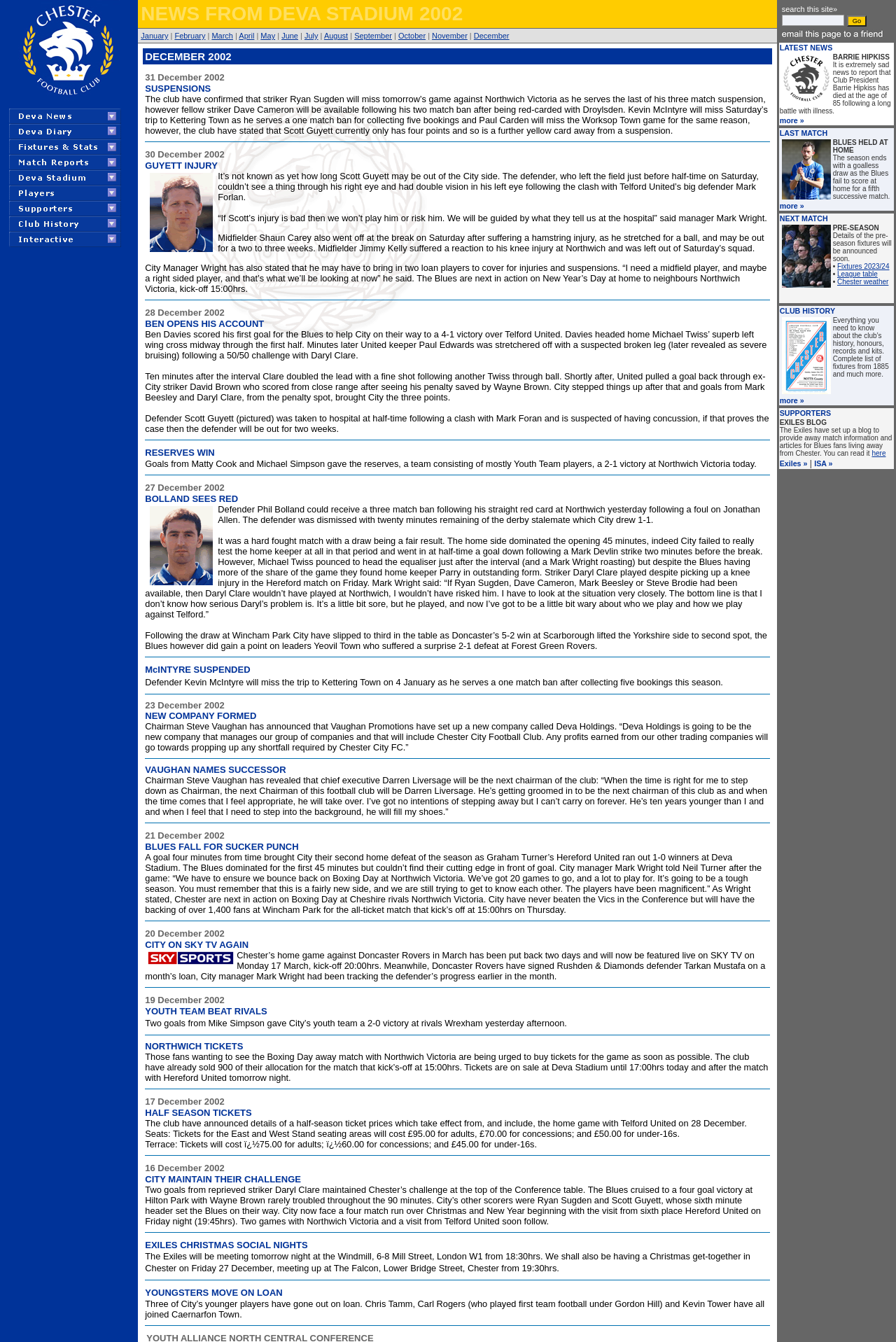Who scored the first goal for the Blues?
Please give a detailed and elaborate explanation in response to the question.

I read the news report dated '28 December 2002' and found that Ben Davies scored his first goal for the Blues.